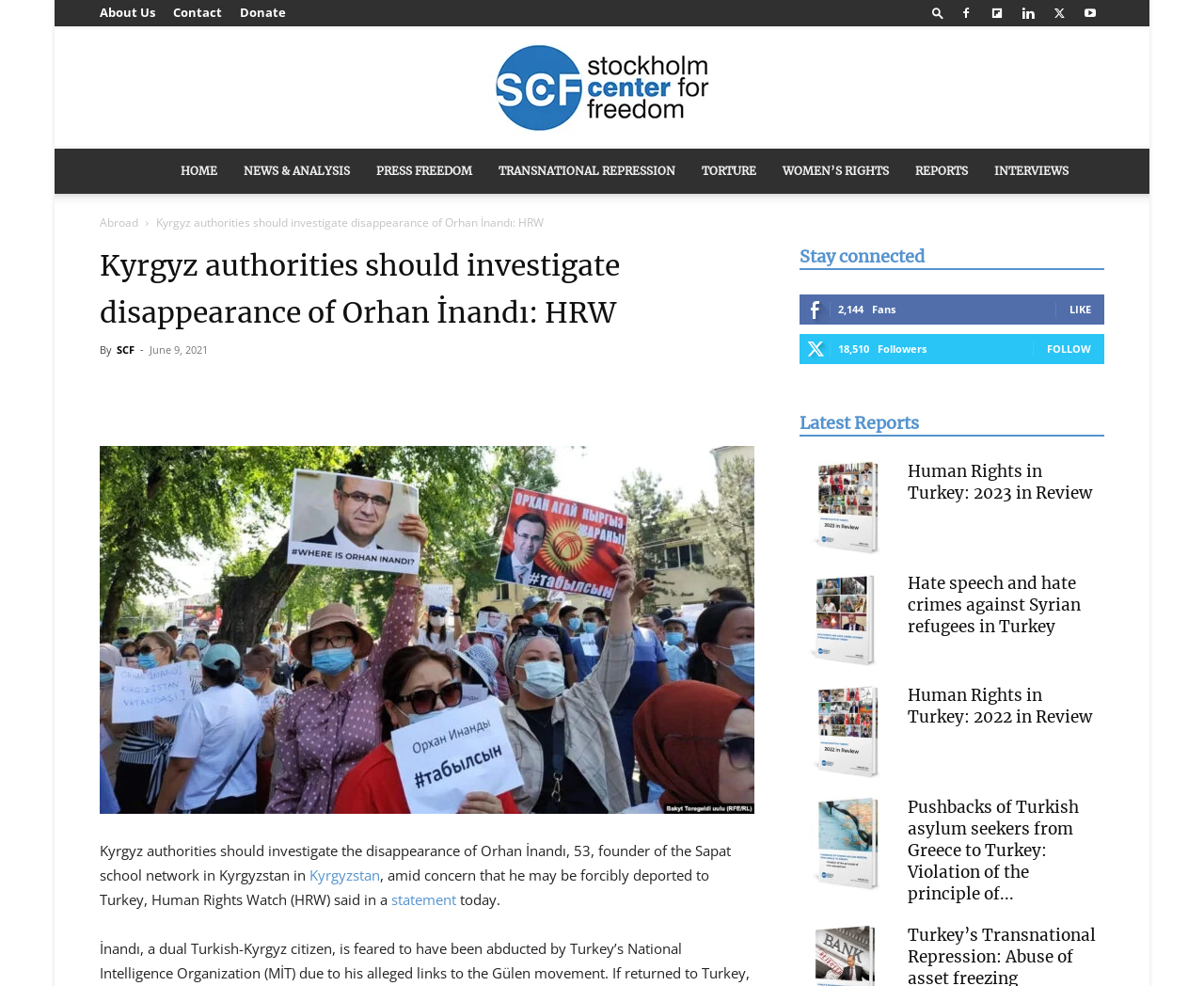What is the topic of the first report mentioned on the webpage?
Look at the image and provide a detailed response to the question.

I found the answer by looking at the link with the text 'Human Rights in Turkey: 2023 in Review' which is located in the 'Latest Reports' section of the webpage, indicating that it is the topic of the first report mentioned.